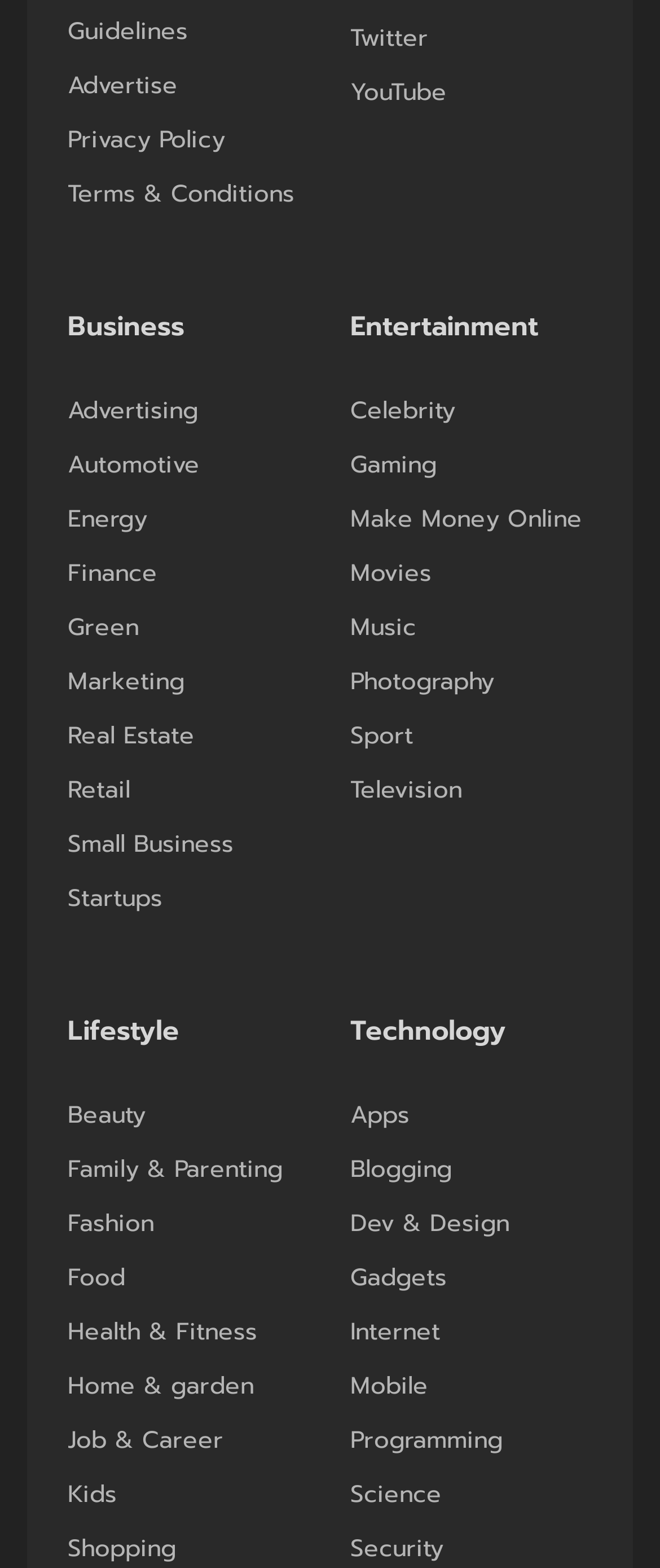Please give a short response to the question using one word or a phrase:
How many subcategories are there under Technology?

8